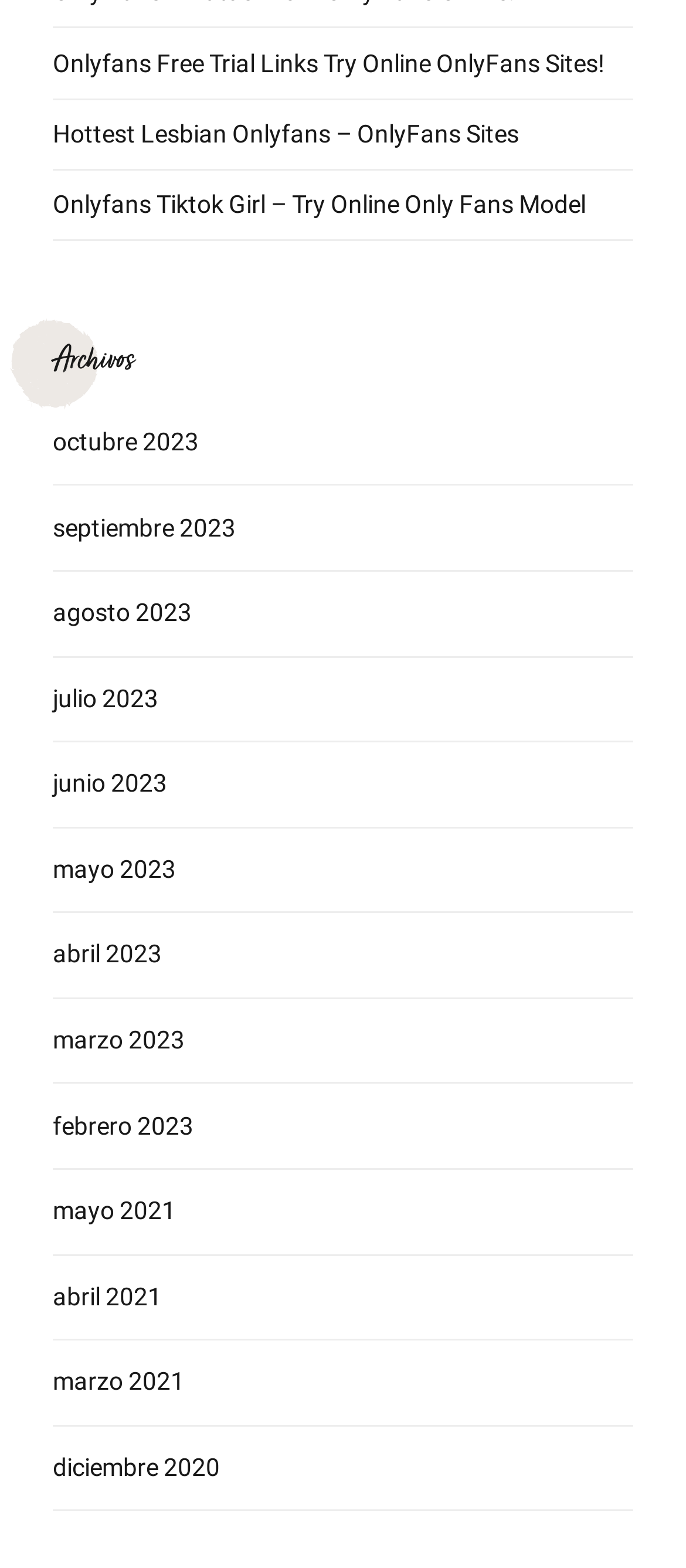From the webpage screenshot, predict the bounding box of the UI element that matches this description: "agosto 2023".

[0.077, 0.377, 0.279, 0.405]